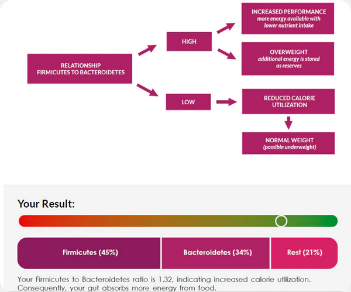What percentage of the user's gut microbiome is accounted for by other bacterial types?
Using the screenshot, give a one-word or short phrase answer.

21%